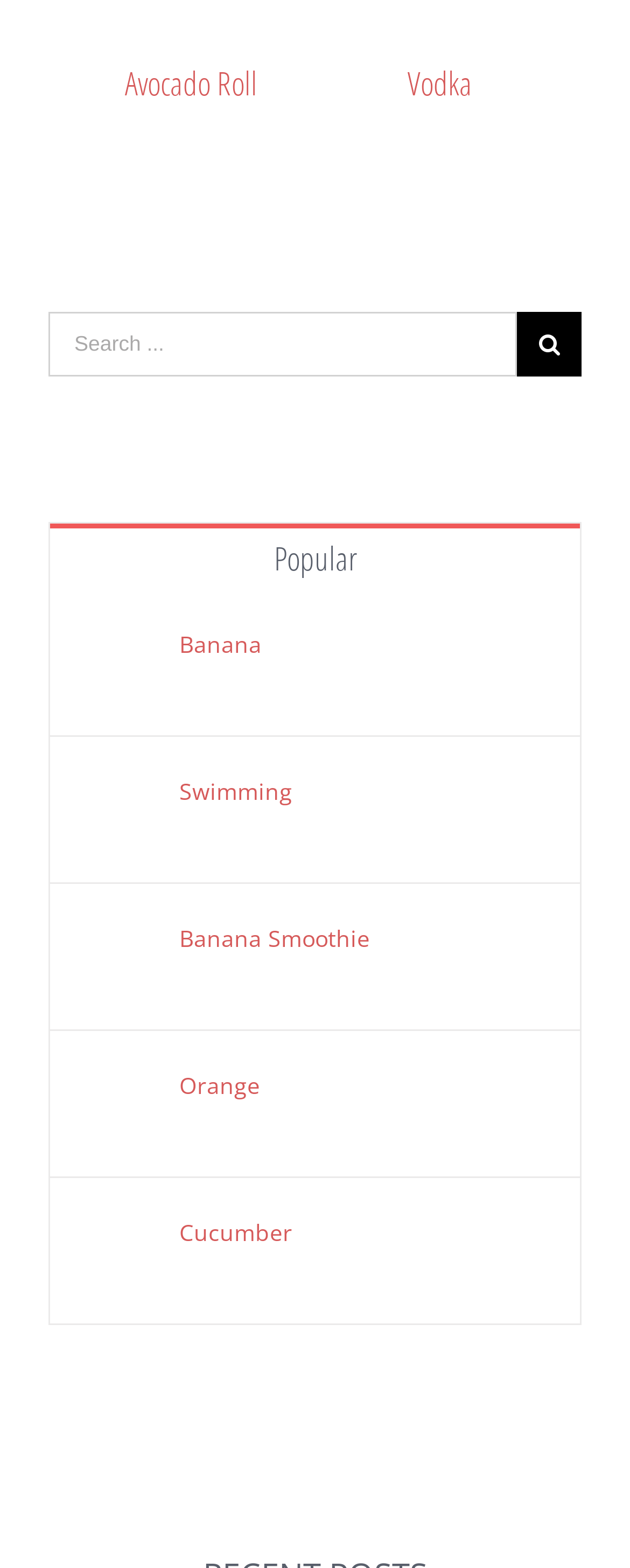Determine the bounding box for the UI element as described: "alt="Cucumber"". The coordinates should be represented as four float numbers between 0 and 1, formatted as [left, top, right, bottom].

[0.118, 0.776, 0.251, 0.795]